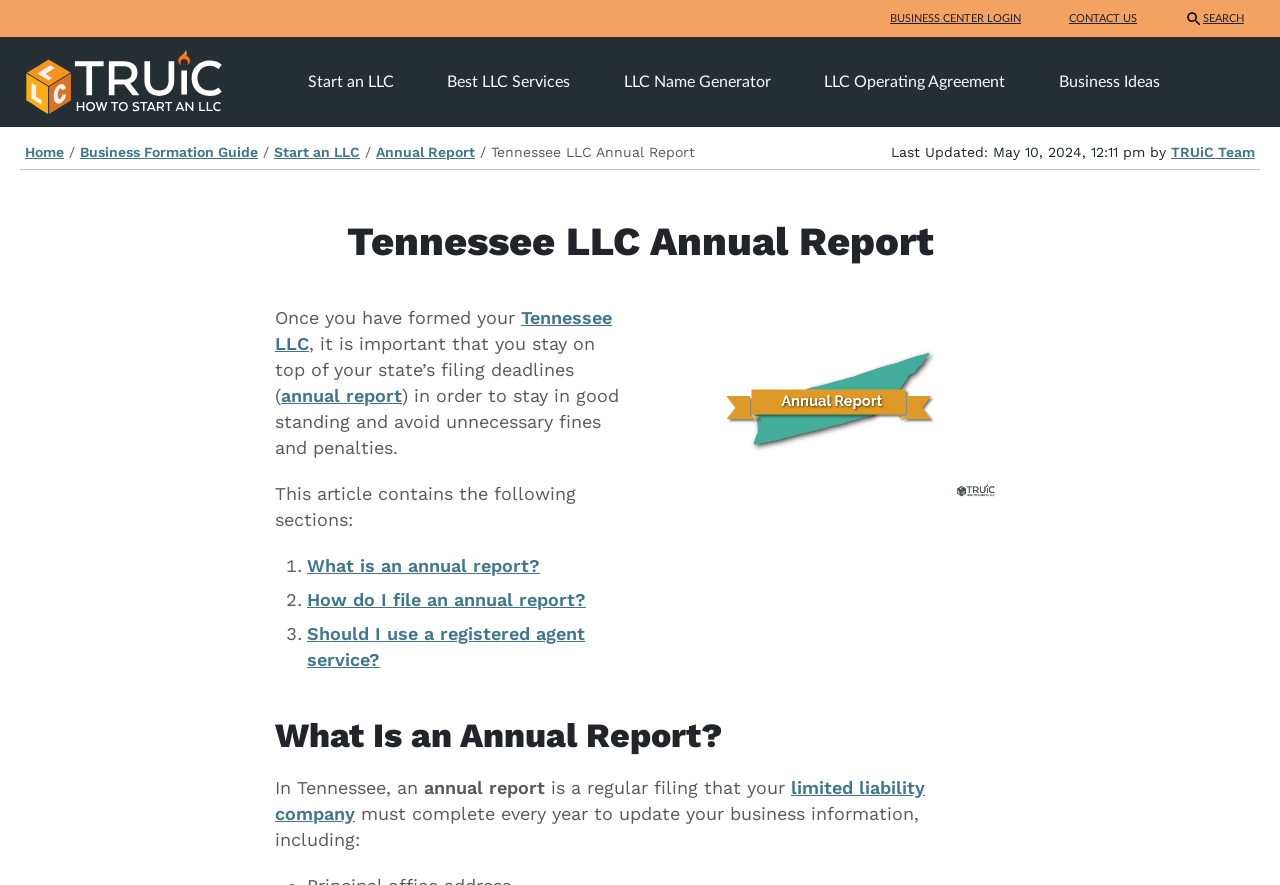What is an annual report in Tennessee?
Based on the image, answer the question with as much detail as possible.

According to the webpage, an annual report in Tennessee is a regular filing that a limited liability company must complete every year to update its business information, including certain details.